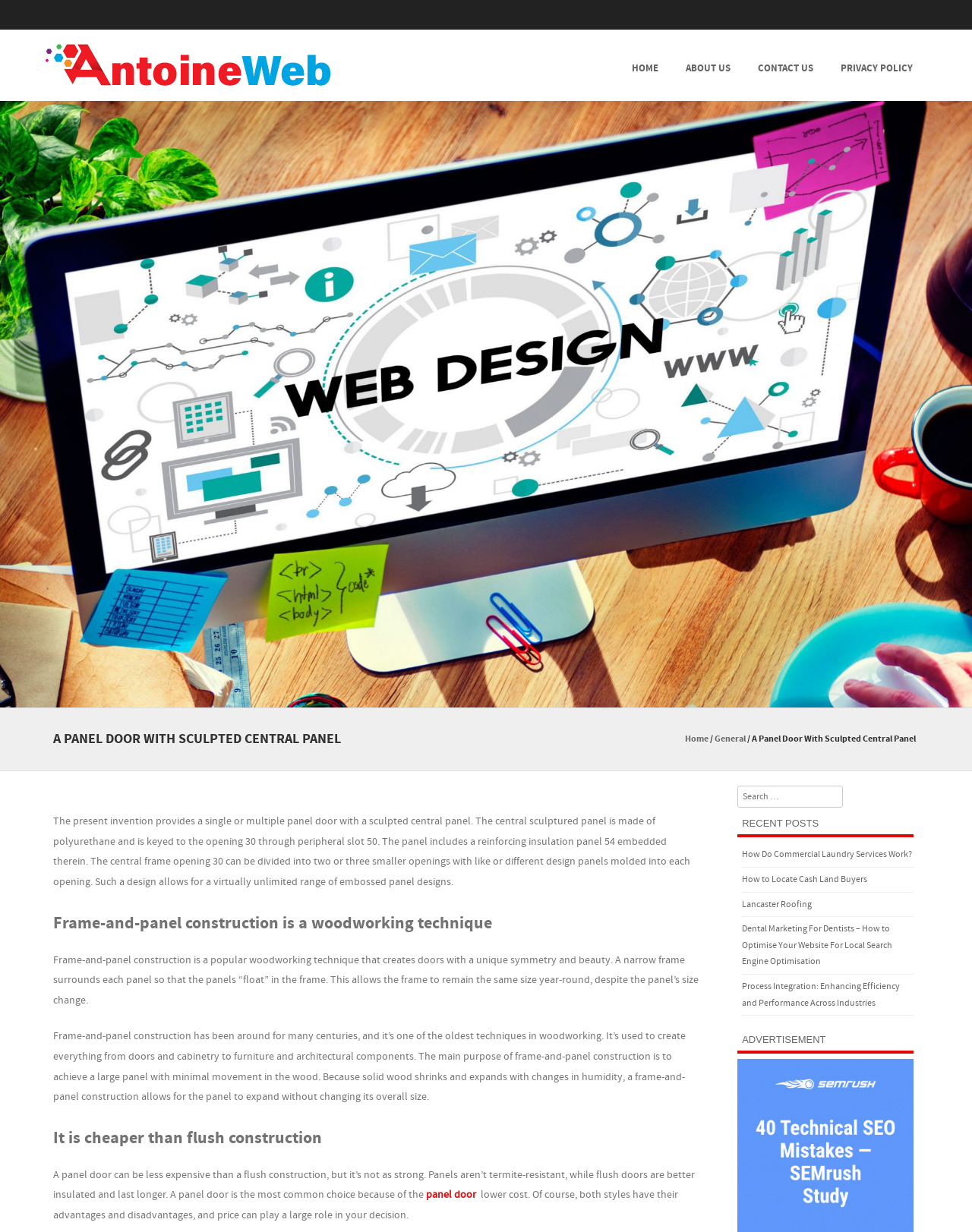Answer the question below in one word or phrase:
What is the purpose of frame-and-panel construction?

To achieve a large panel with minimal movement